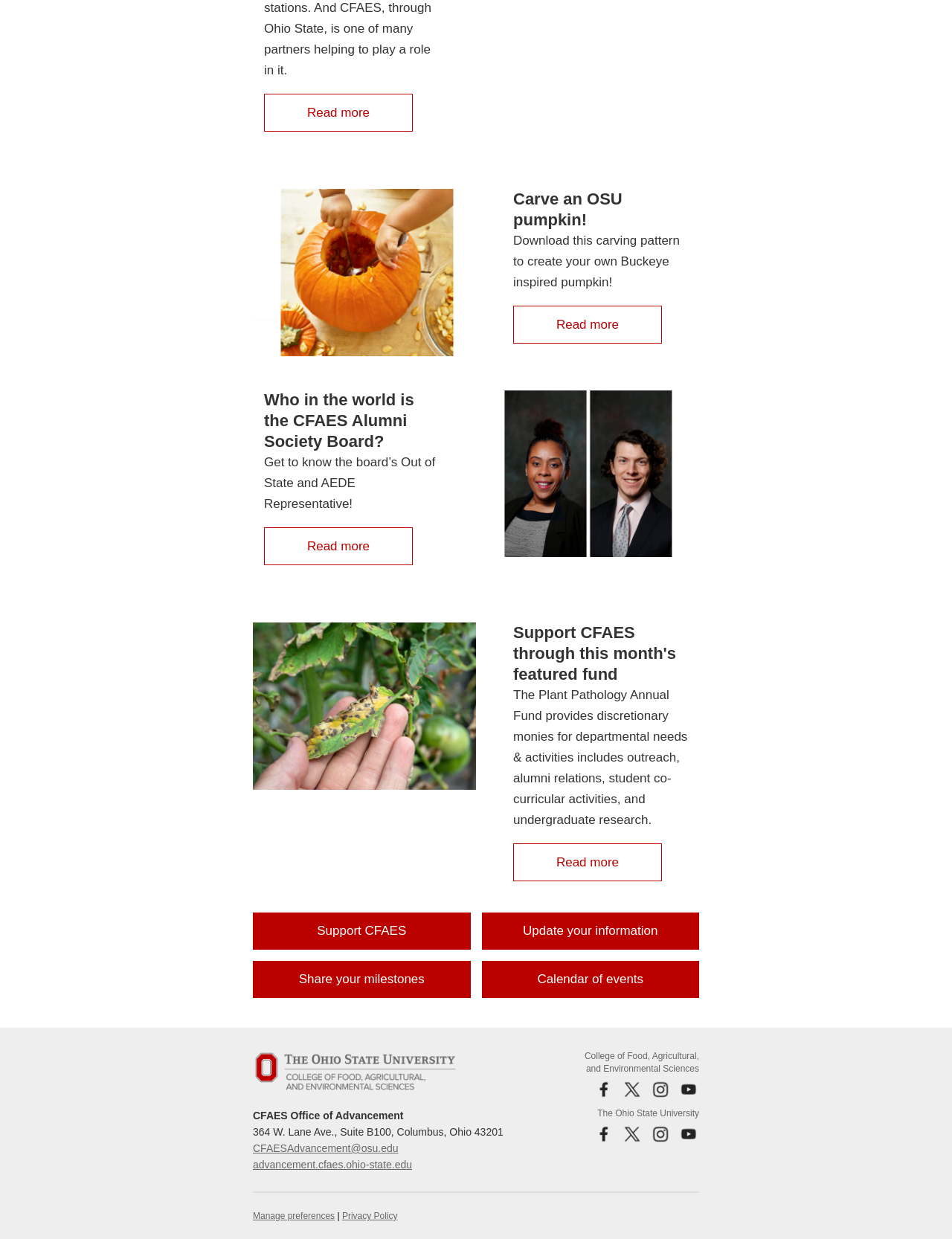Please identify the bounding box coordinates of the region to click in order to complete the given instruction: "Get to know the CFAES Alumni Society Board". The coordinates should be four float numbers between 0 and 1, i.e., [left, top, right, bottom].

[0.584, 0.257, 0.65, 0.267]